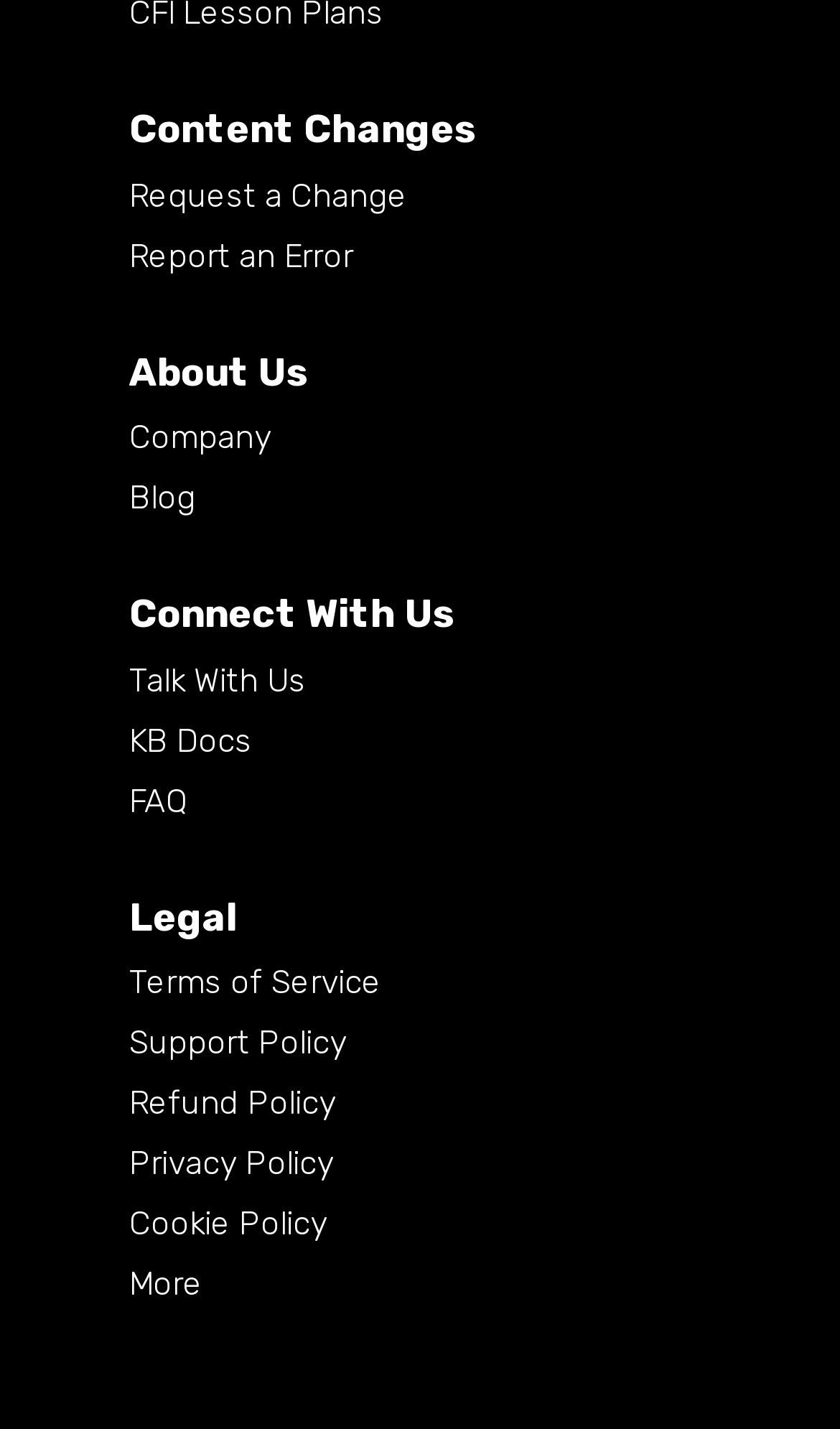Can you provide the bounding box coordinates for the element that should be clicked to implement the instruction: "Enter the CAPTCHA code"?

None